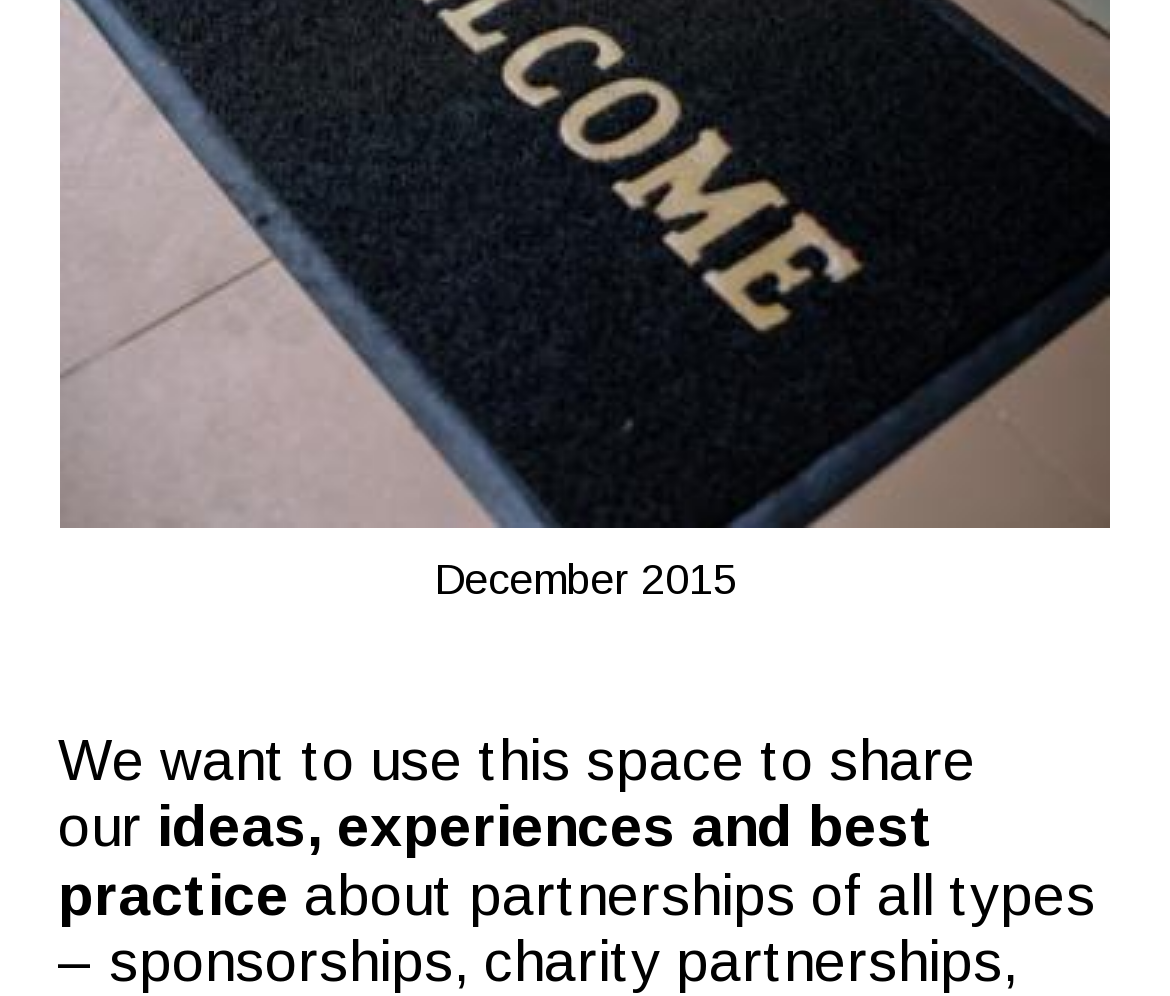Provide the bounding box for the UI element matching this description: "alt="doormat"".

[0.051, 0.487, 0.949, 0.538]